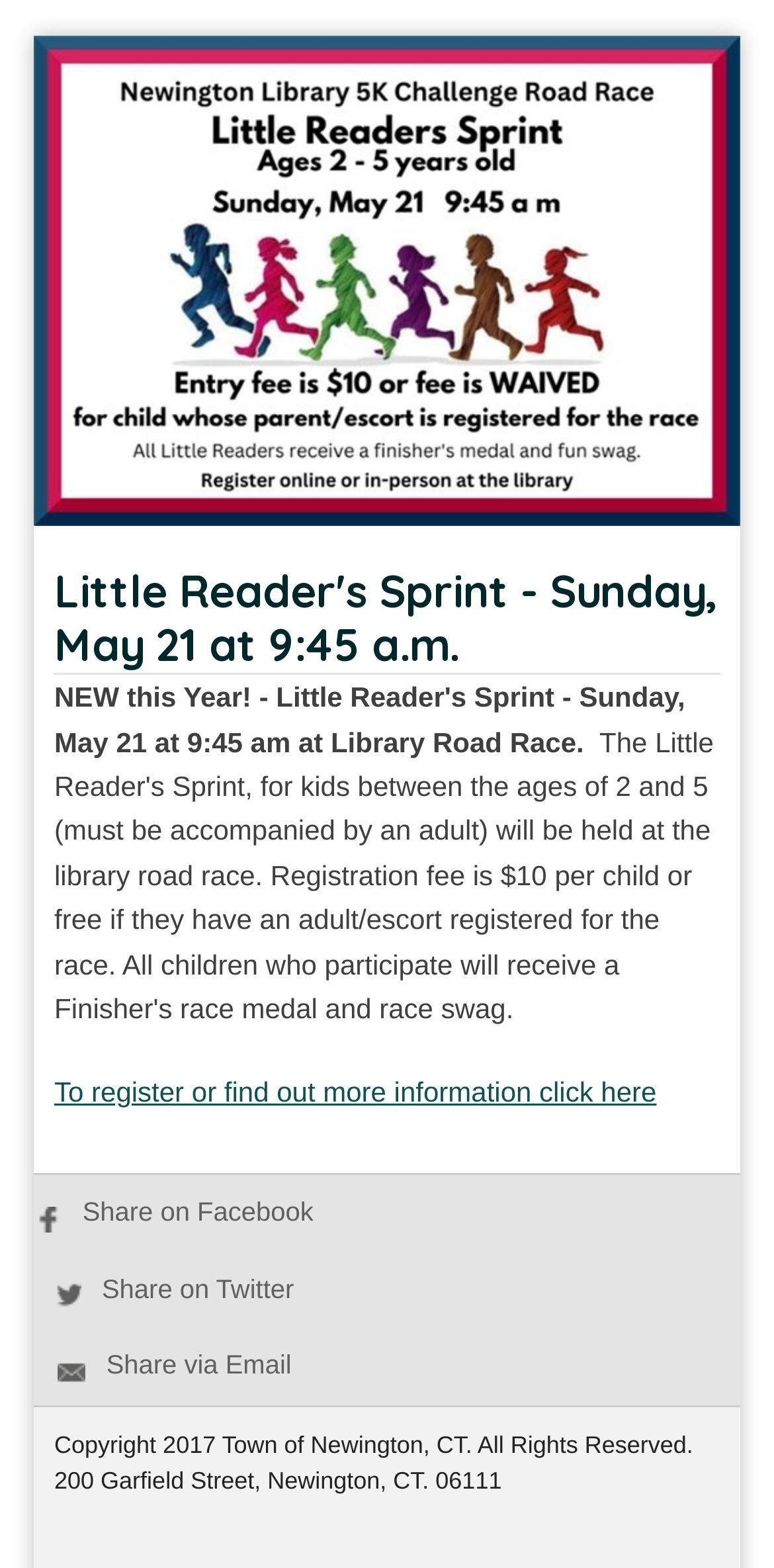Given the element description Share via Email, identify the bounding box coordinates for the UI element on the webpage screenshot. The format should be (top-left x, top-left y, bottom-right x, bottom-right y), with values between 0 and 1.

[0.074, 0.861, 0.377, 0.88]